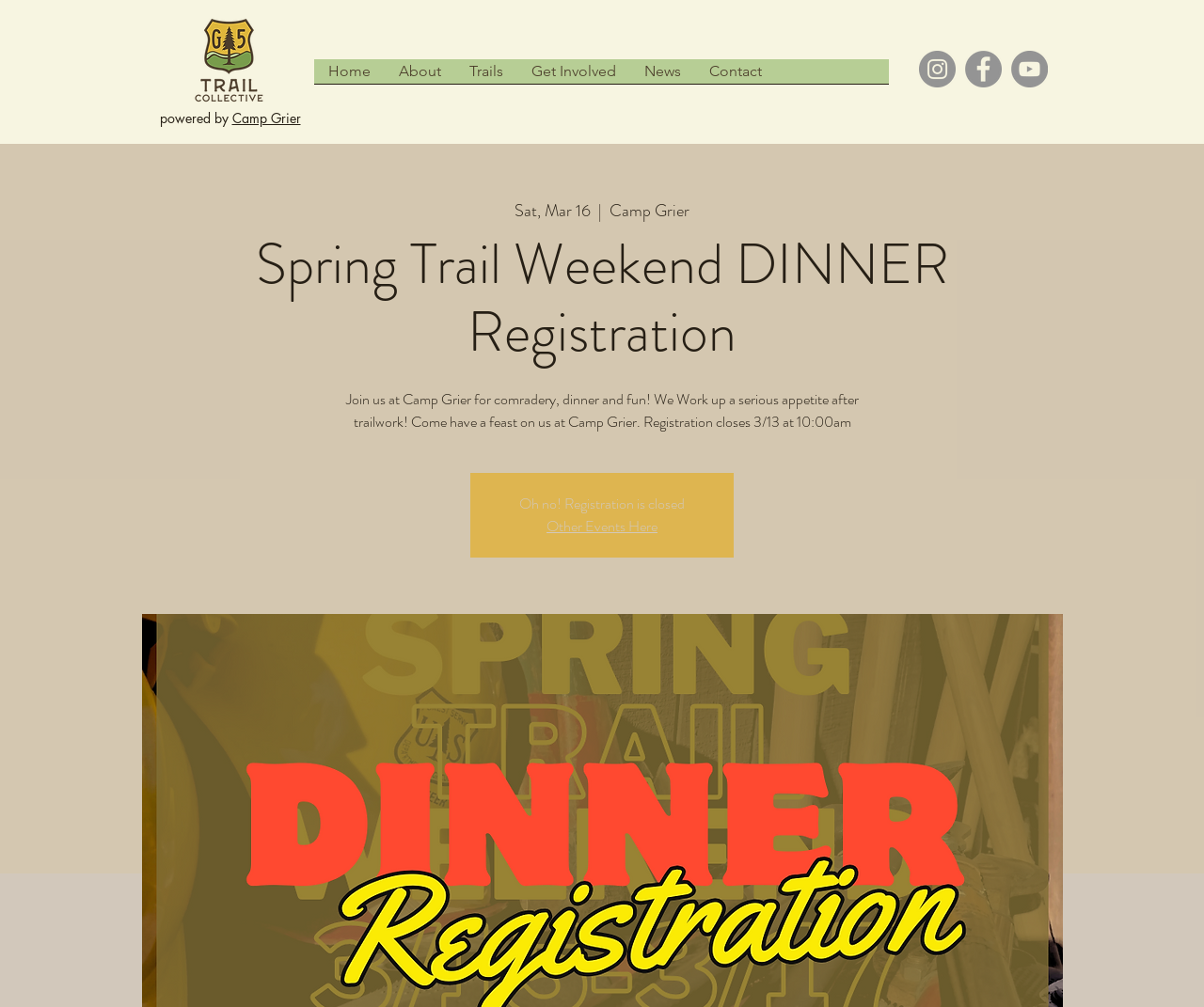Find and provide the bounding box coordinates for the UI element described with: "+91 70300 66666".

None